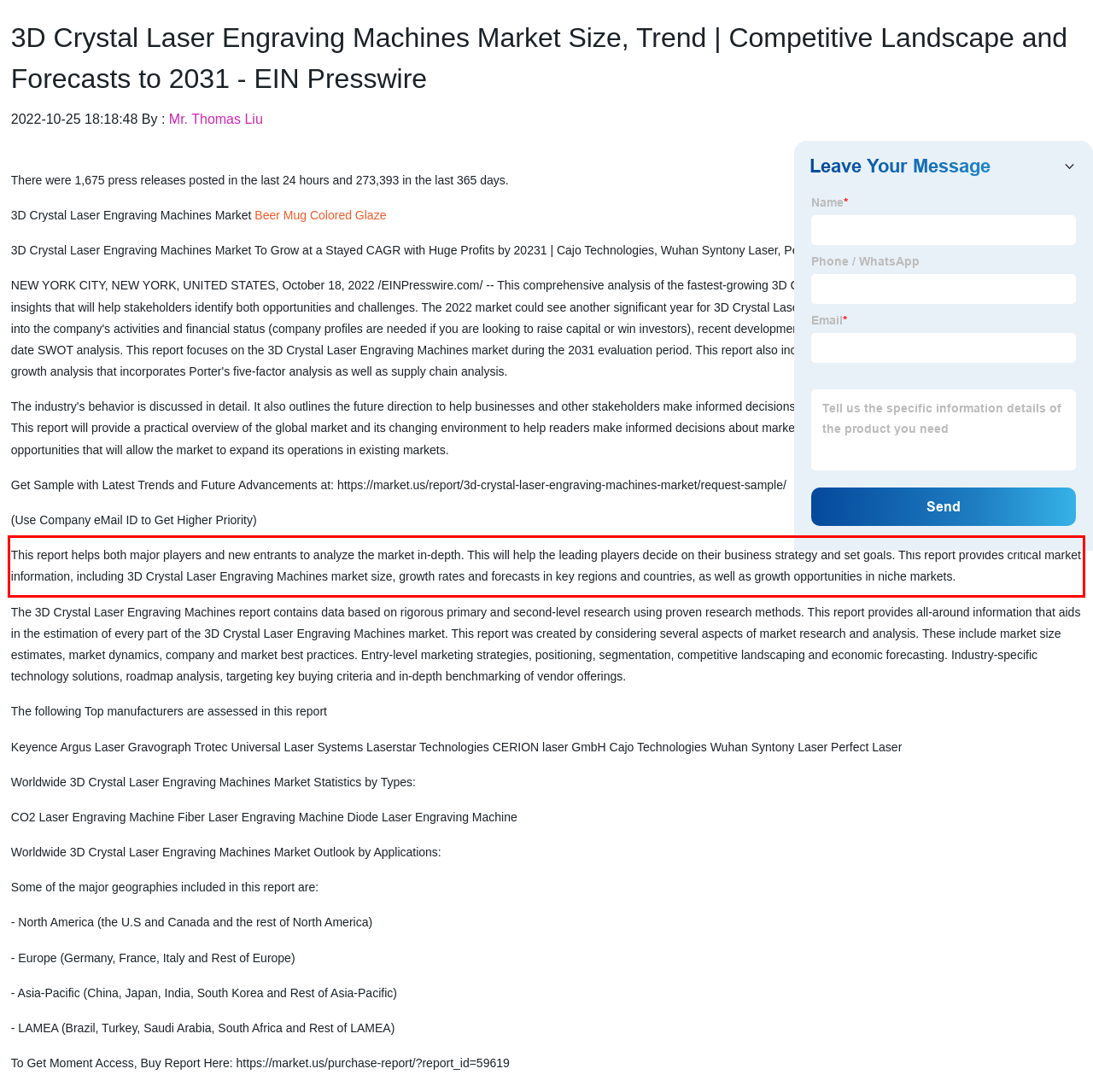Identify the text inside the red bounding box in the provided webpage screenshot and transcribe it.

This report helps both major players and new entrants to analyze the market in-depth. This will help the leading players decide on their business strategy and set goals. This report provides critical market information, including 3D Crystal Laser Engraving Machines market size, growth rates and forecasts in key regions and countries, as well as growth opportunities in niche markets.